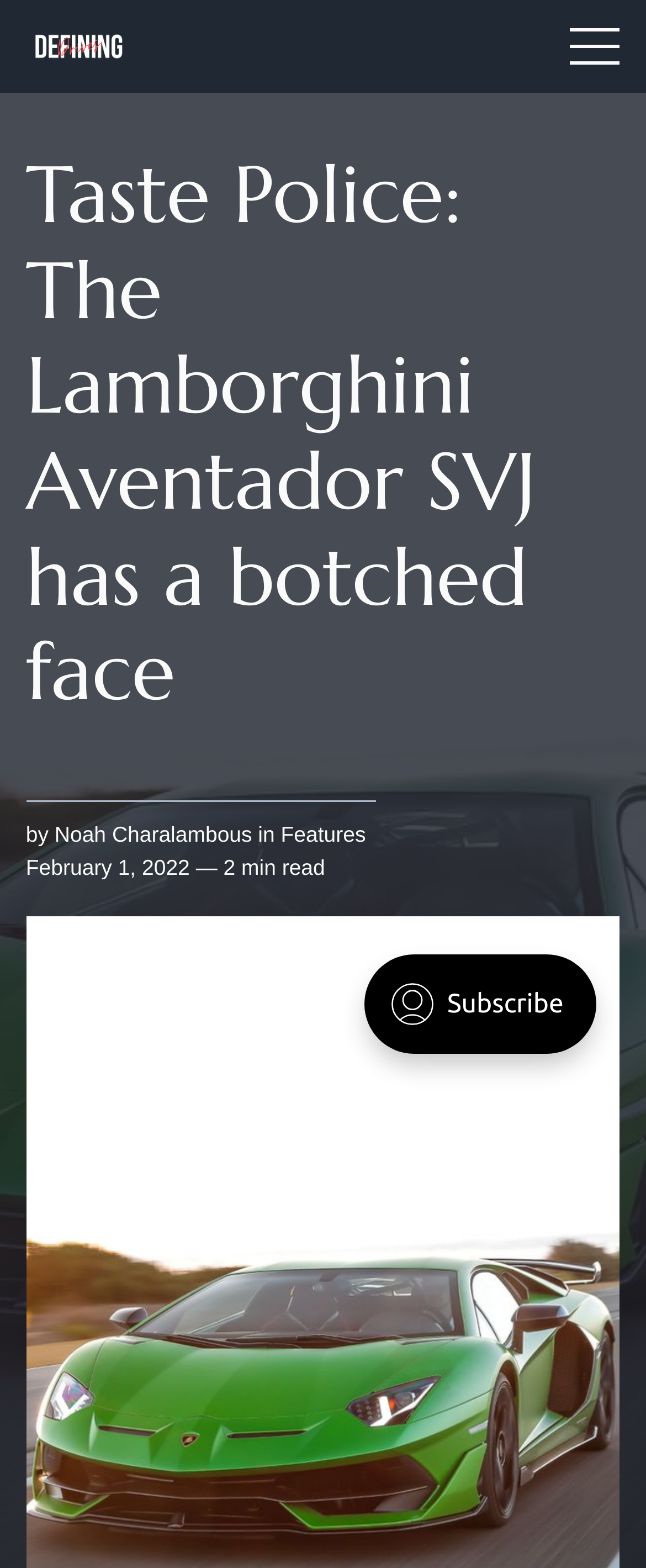Give a concise answer of one word or phrase to the question: 
How long does it take to read this article?

2 min